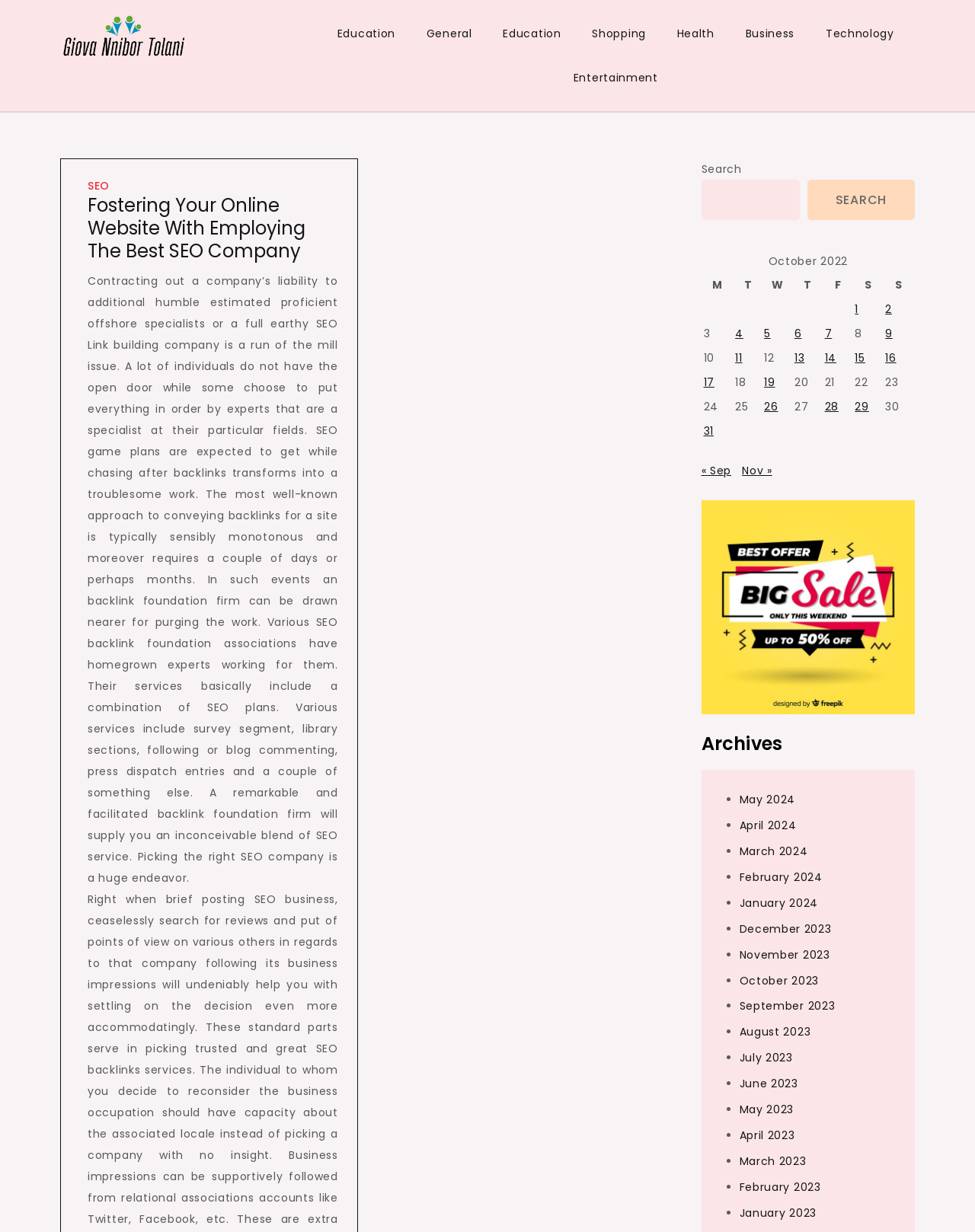Find the bounding box coordinates of the area that needs to be clicked in order to achieve the following instruction: "Search for something". The coordinates should be specified as four float numbers between 0 and 1, i.e., [left, top, right, bottom].

[0.719, 0.146, 0.82, 0.179]